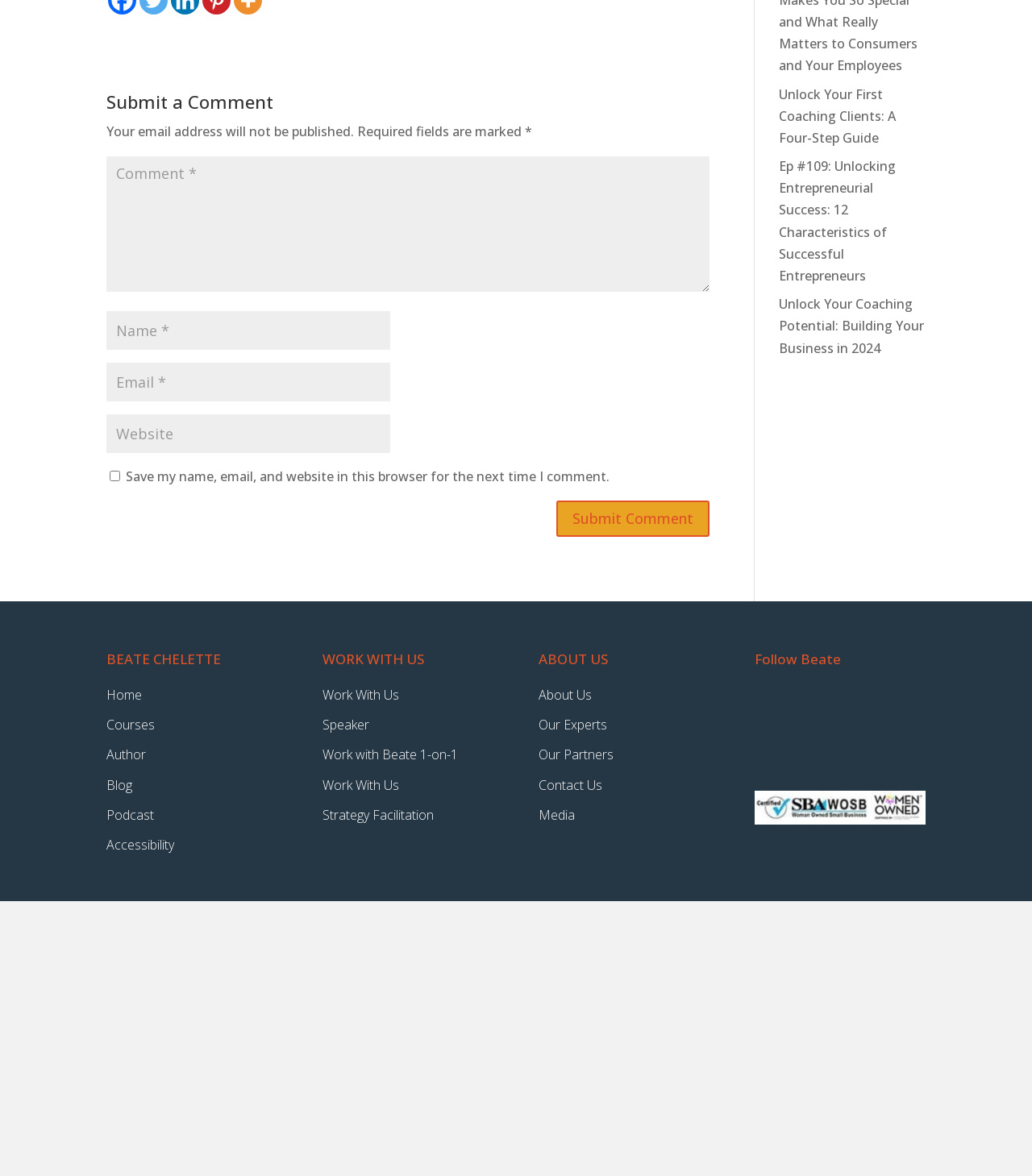Provide a single word or phrase to answer the given question: 
What is the label of the first text box?

Comment